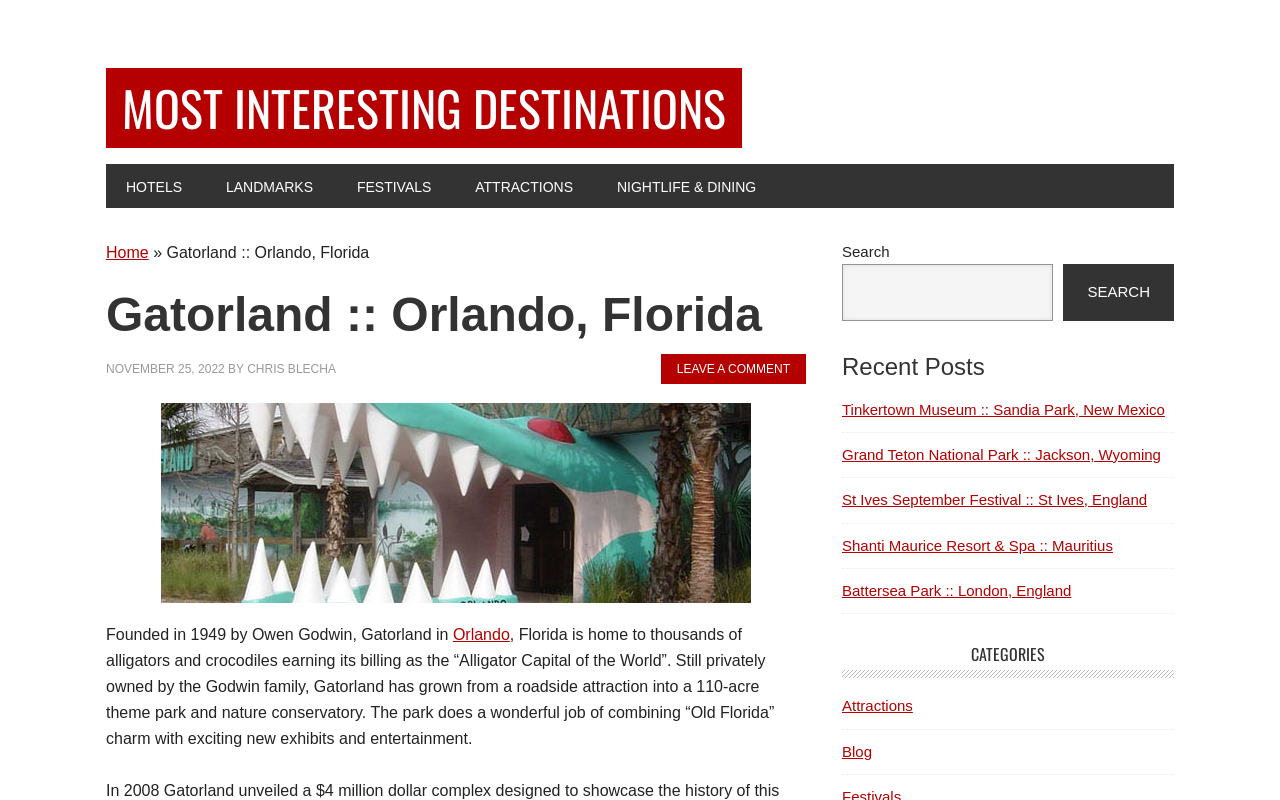Use a single word or phrase to answer this question: 
What is the name of the theme park and nature conservatory?

Gatorland